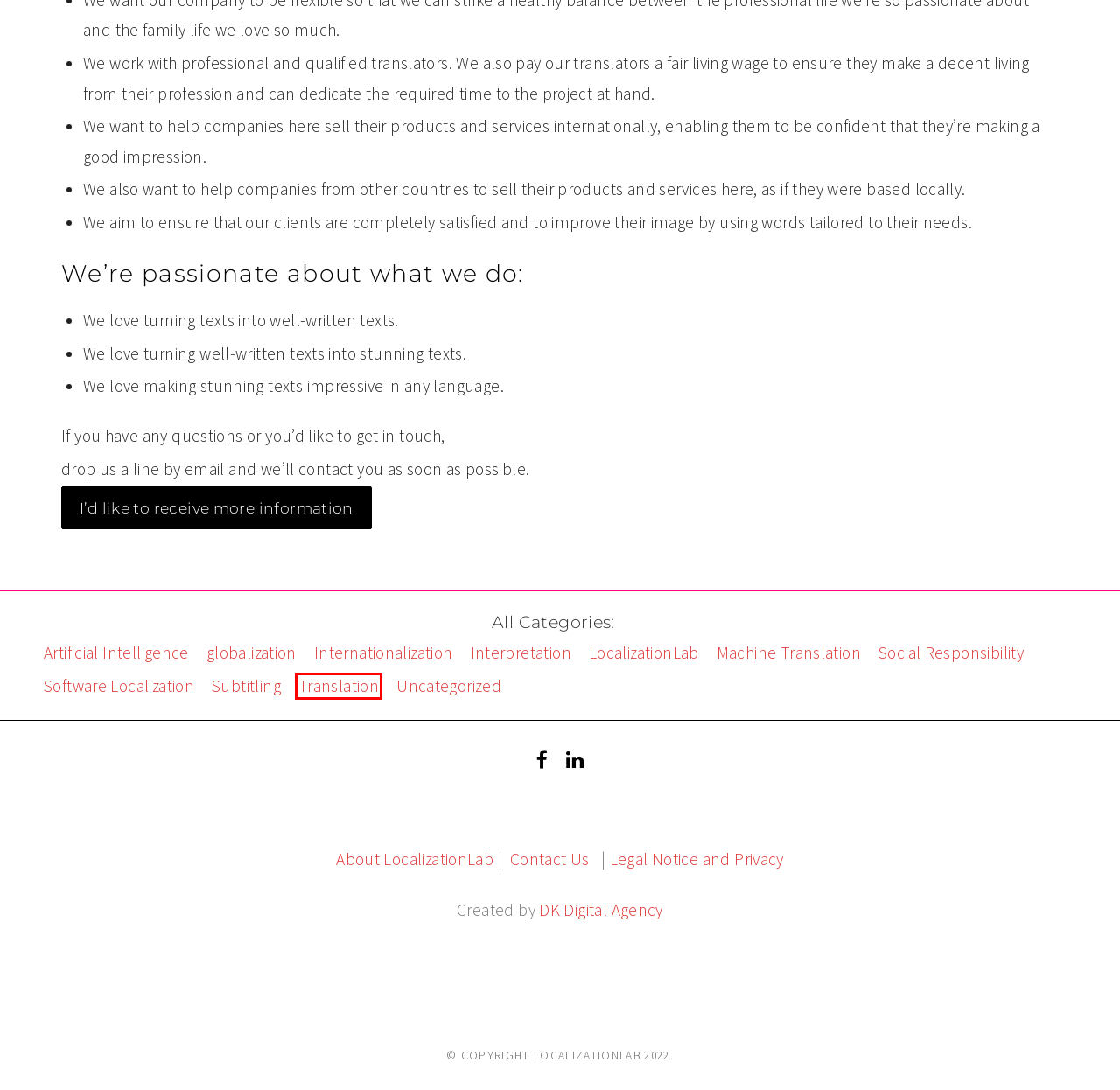Check out the screenshot of a webpage with a red rectangle bounding box. Select the best fitting webpage description that aligns with the new webpage after clicking the element inside the bounding box. Here are the candidates:
A. LEGAL NOTICES - LocalizationLab
B. Machine Translation Archives - LocalizationLab
C. Interpretation Archives - LocalizationLab
D. Software Localization Archives - LocalizationLab
E. Internationalization Archives - LocalizationLab
F. Uncategorized Archives - LocalizationLab
G. Subtitling Archives - LocalizationLab
H. Translation Archives - LocalizationLab

H